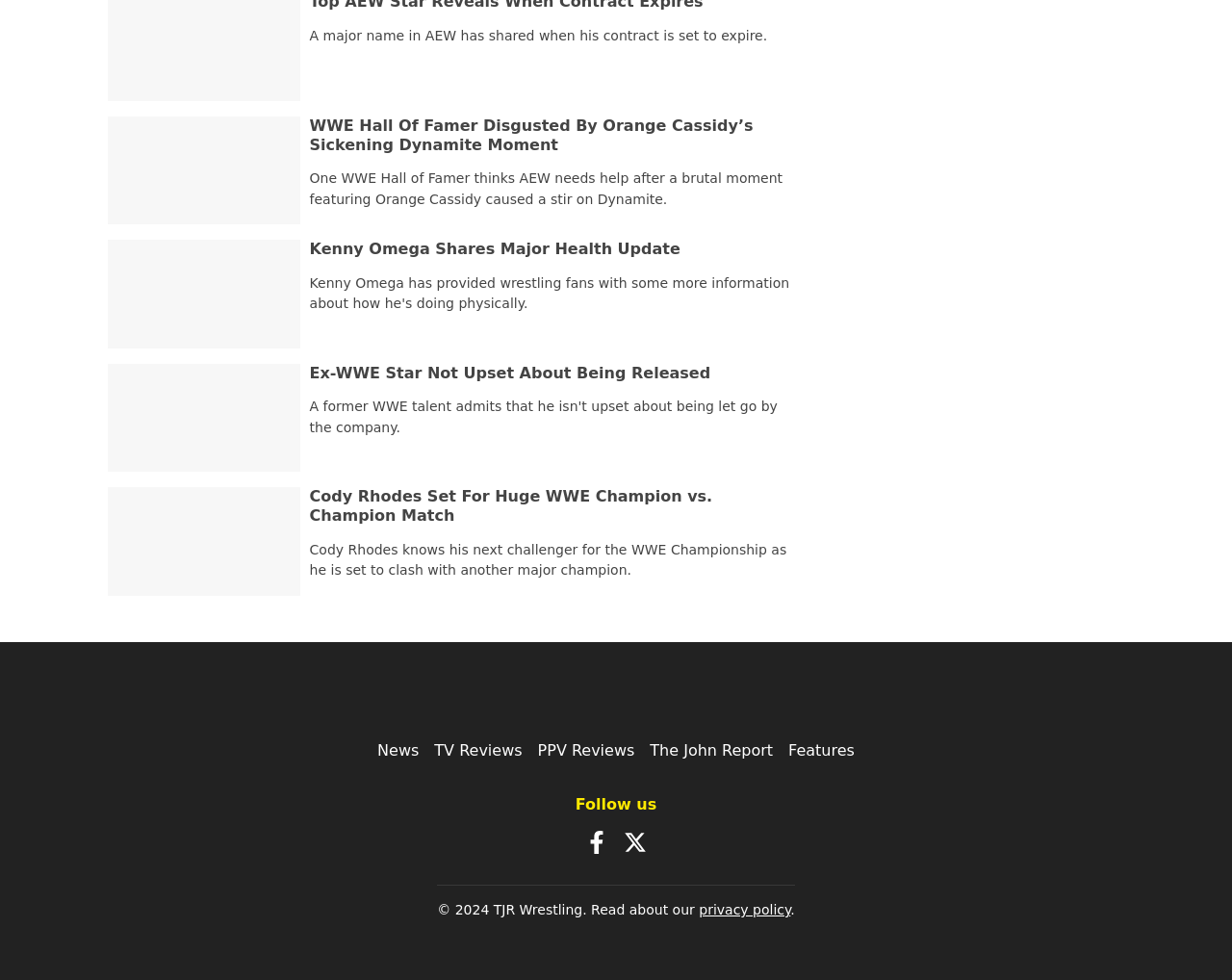Locate the bounding box coordinates of the element you need to click to accomplish the task described by this instruction: "Follow us on Facebook".

[0.475, 0.849, 0.494, 0.868]